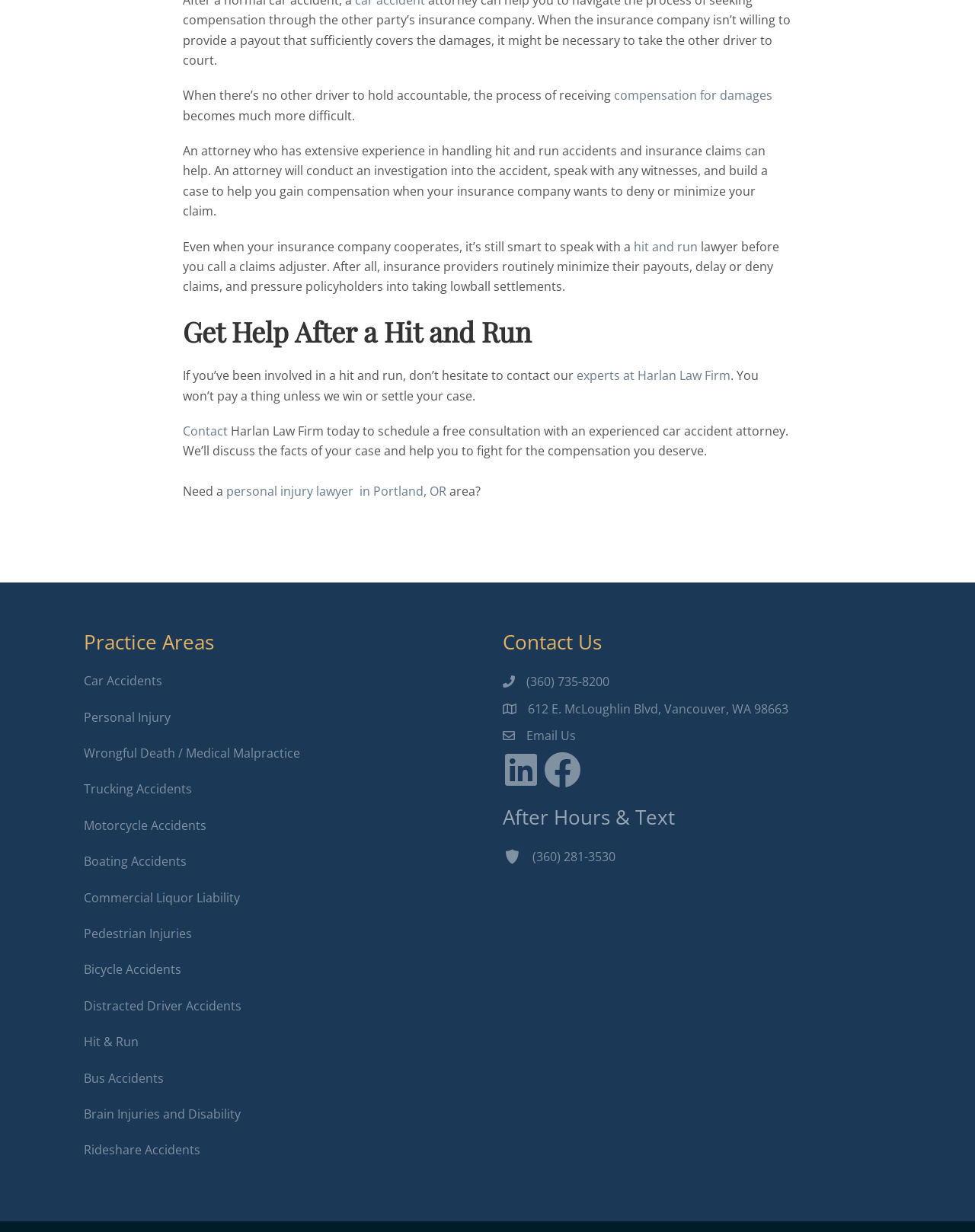Determine the bounding box coordinates for the area you should click to complete the following instruction: "Contact Harlan Law Firm".

[0.188, 0.298, 0.749, 0.312]